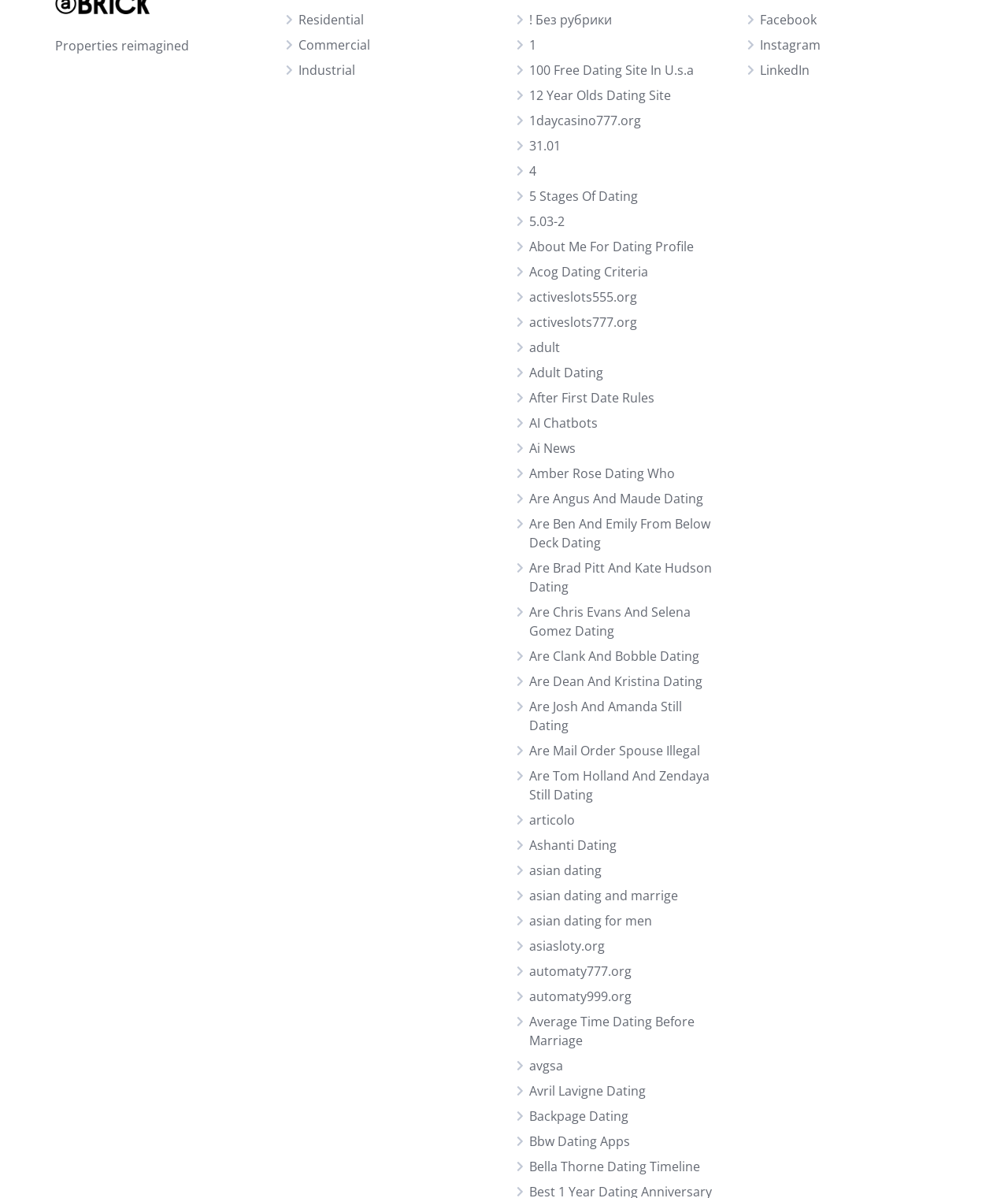Please locate the UI element described by "Residential" and provide its bounding box coordinates.

[0.296, 0.009, 0.361, 0.024]